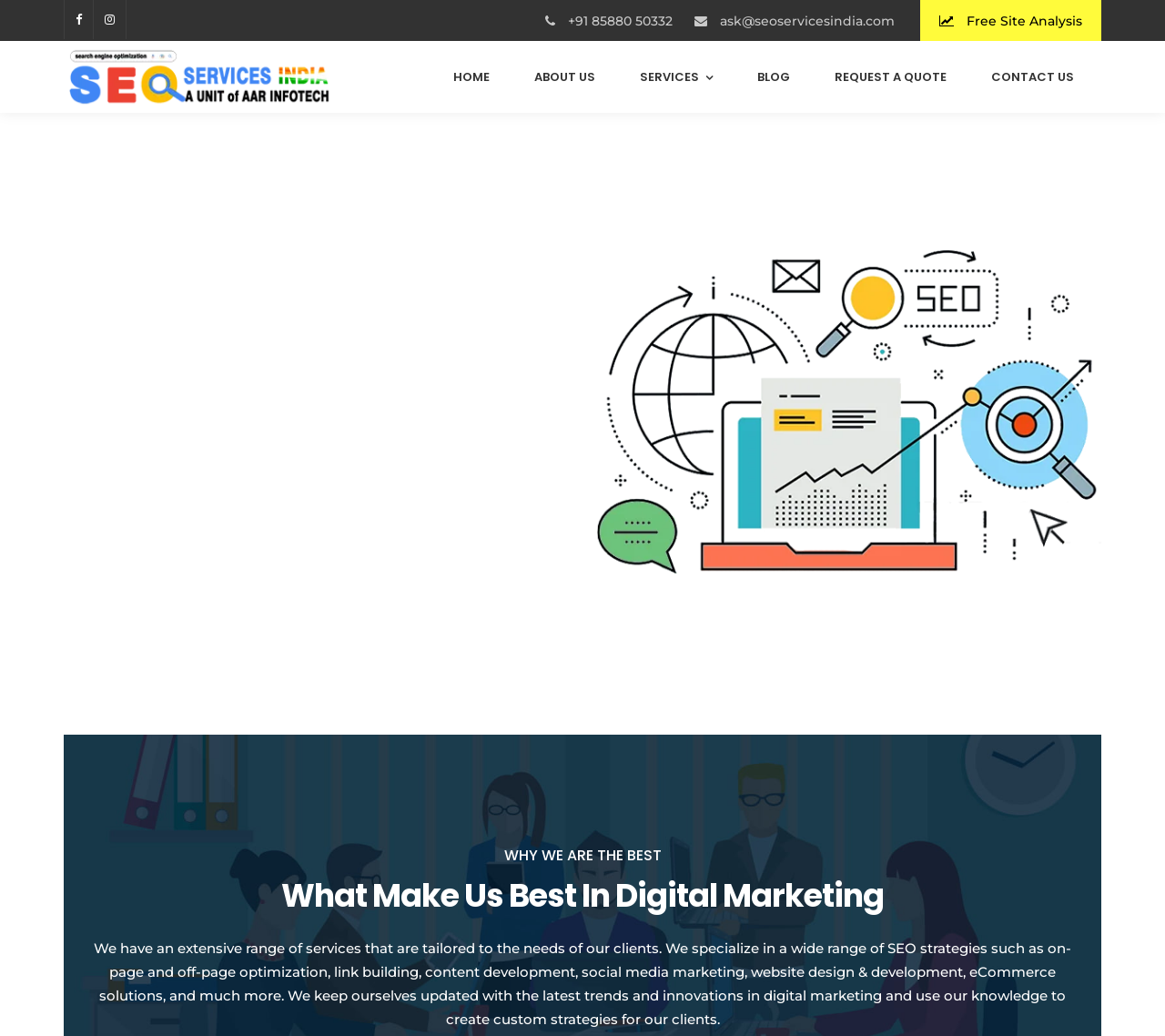Please find the bounding box coordinates for the clickable element needed to perform this instruction: "Go to the home page".

[0.389, 0.04, 0.42, 0.109]